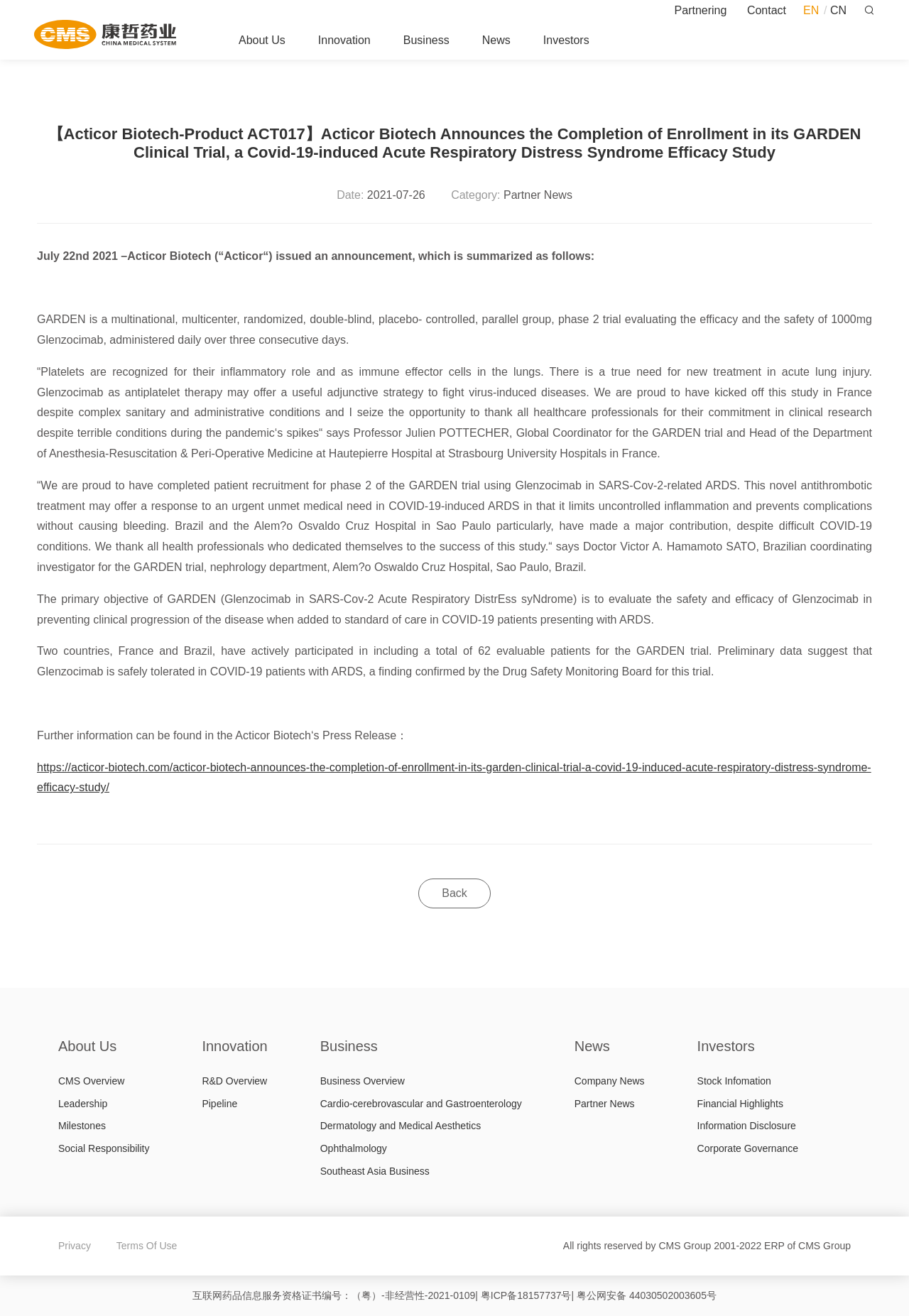Create a detailed summary of all the visual and textual information on the webpage.

This webpage is about Acticor Biotech, a company that has announced the completion of enrollment in its GARDEN clinical trial, a Covid-19-induced acute respiratory distress syndrome efficacy study. 

At the top of the page, there is a navigation menu with links to "Partnering", "Contact", "EN", "CN", and a flag icon. Below this menu, there are links to "About Us", "Innovation", "Business", "News", and "Investors". 

The main content of the page is divided into sections. The first section has a heading that announces the completion of enrollment in the GARDEN clinical trial. Below this heading, there are two description lists, one with the date "2021-07-26" and the other with the category "Partner News". 

The next section has a series of paragraphs that describe the GARDEN trial, including its objectives, methodology, and preliminary results. The text is interspersed with quotes from Professor Julien Pottecher and Doctor Victor A. Hamamoto Sato, who are involved in the trial. 

At the bottom of the page, there are links to "Back" and "https://acticor-biotech.com/acticor-biotech-announces-the-completion-of-enrollment-in-its-garden-clinical-trial-a-covid-19-induced-acute-respiratory-distress-syndrome-efficacy-study/". 

On the left side of the page, there is a menu with links to various sections of the website, including "About Us", "Innovation", "Business", "News", and "Investors". Each of these sections has sub-links to more specific topics.